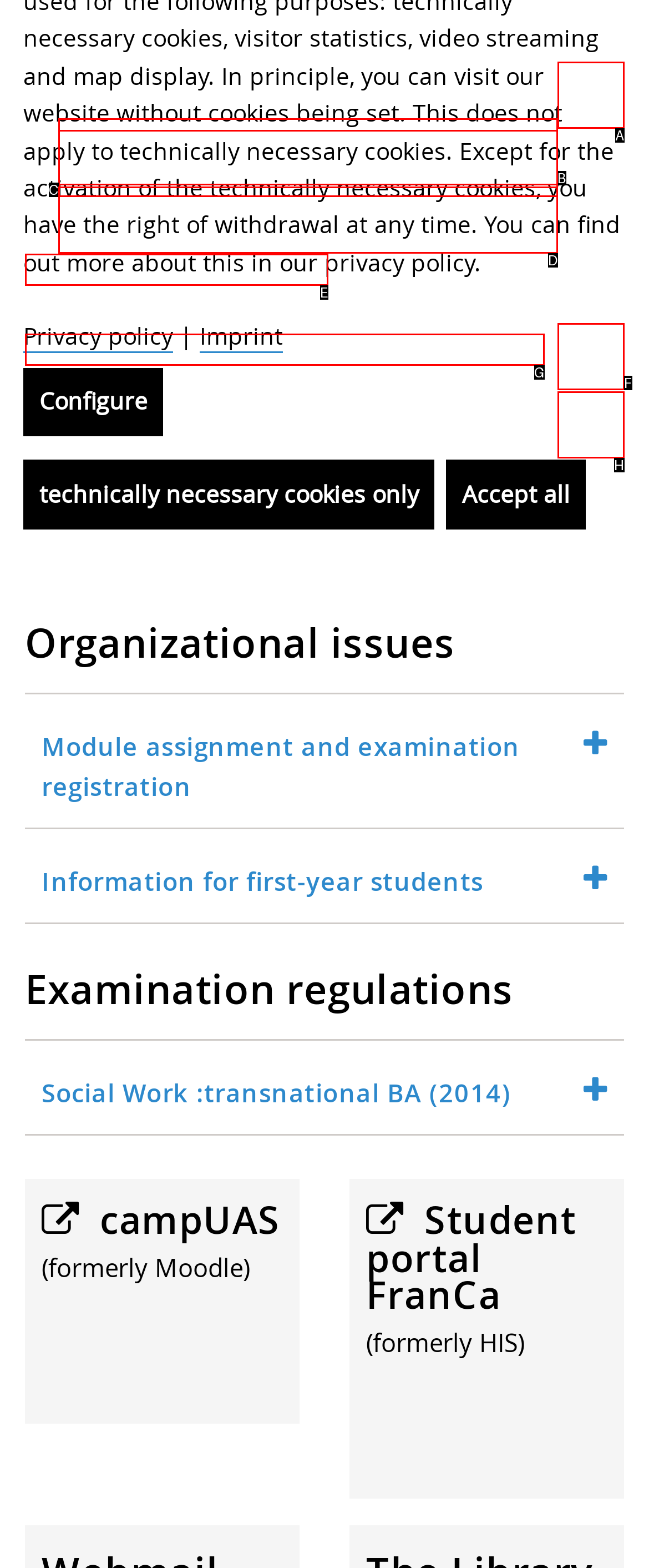From the description: Foreign countries and practical experience, identify the option that best matches and reply with the letter of that option directly.

G